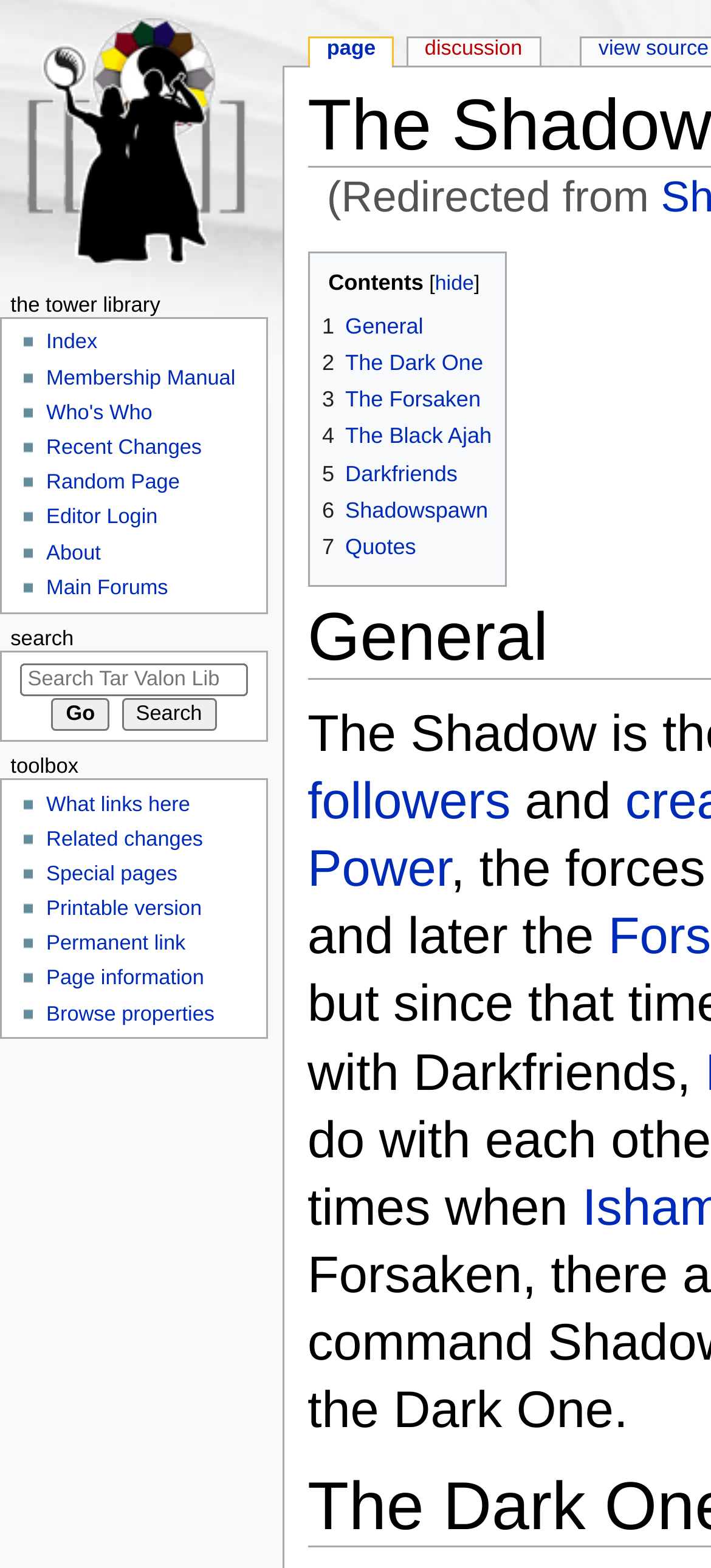How many links are there in the 'Contents' section?
Based on the screenshot, answer the question with a single word or phrase.

7